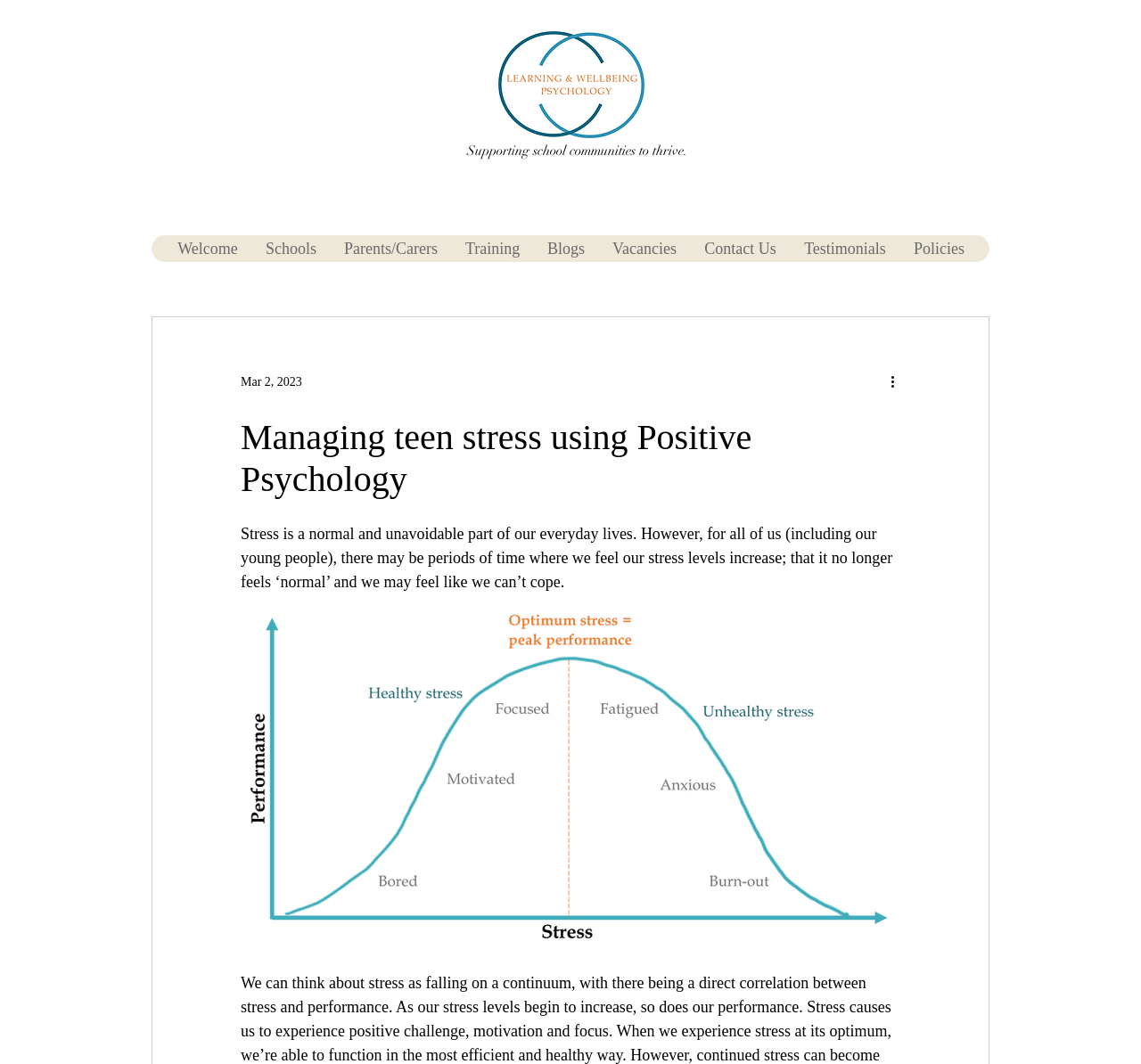What is the date mentioned on the page?
Examine the screenshot and reply with a single word or phrase.

Mar 2, 2023